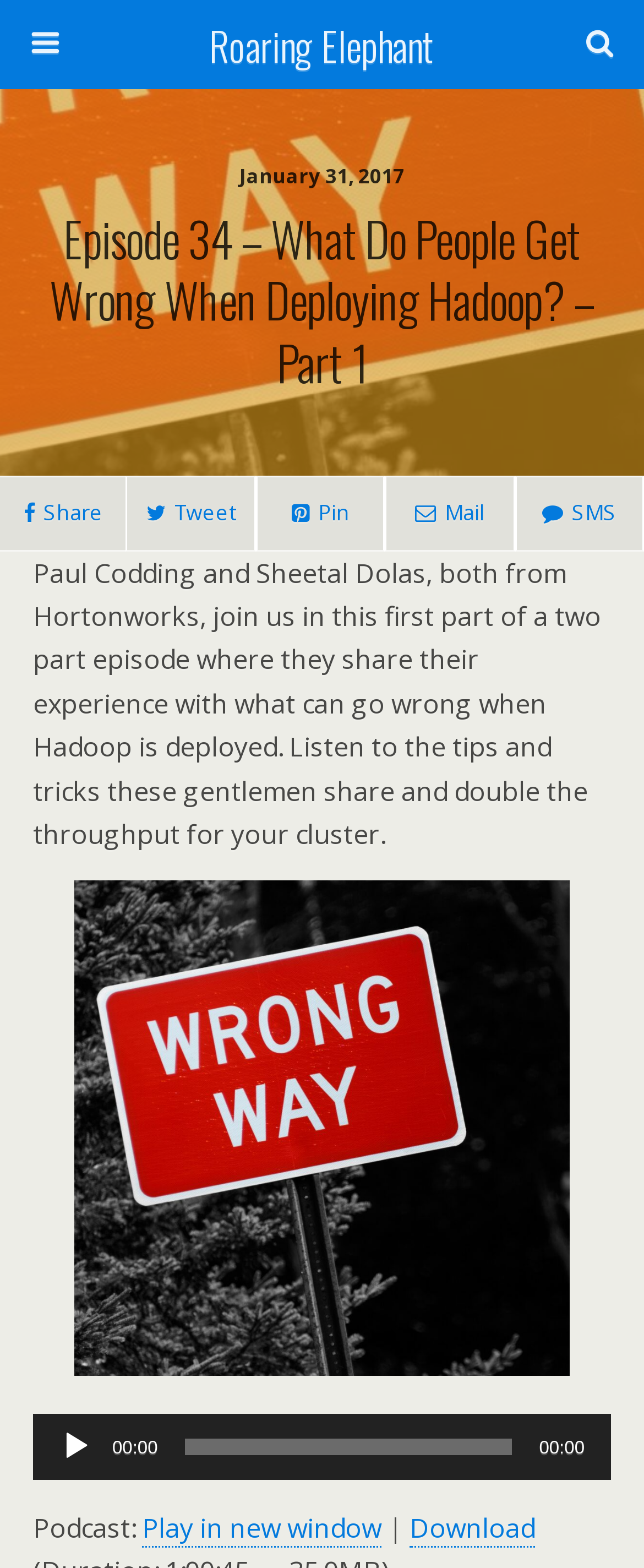Please study the image and answer the question comprehensively:
What is the topic of this episode?

I inferred the topic by reading the heading element with the content 'Episode 34 – What Do People Get Wrong When Deploying Hadoop? – Part 1' and the static text element with the content 'Paul Codding and Sheetal Dolas, both from Hortonworks, join us in this first part of a two part episode where they share their experience with what can go wrong when Hadoop is deployed.'.